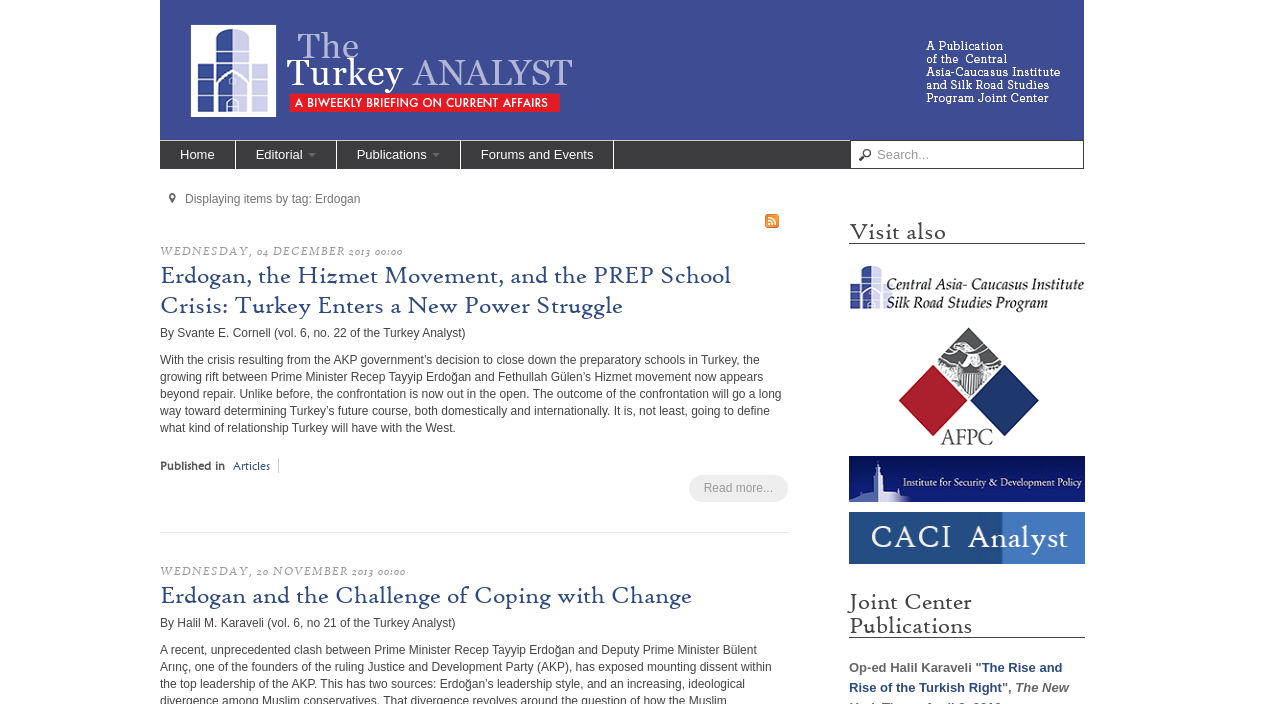Determine the bounding box coordinates of the target area to click to execute the following instruction: "Click on the 'Home' link."

[0.125, 0.199, 0.183, 0.241]